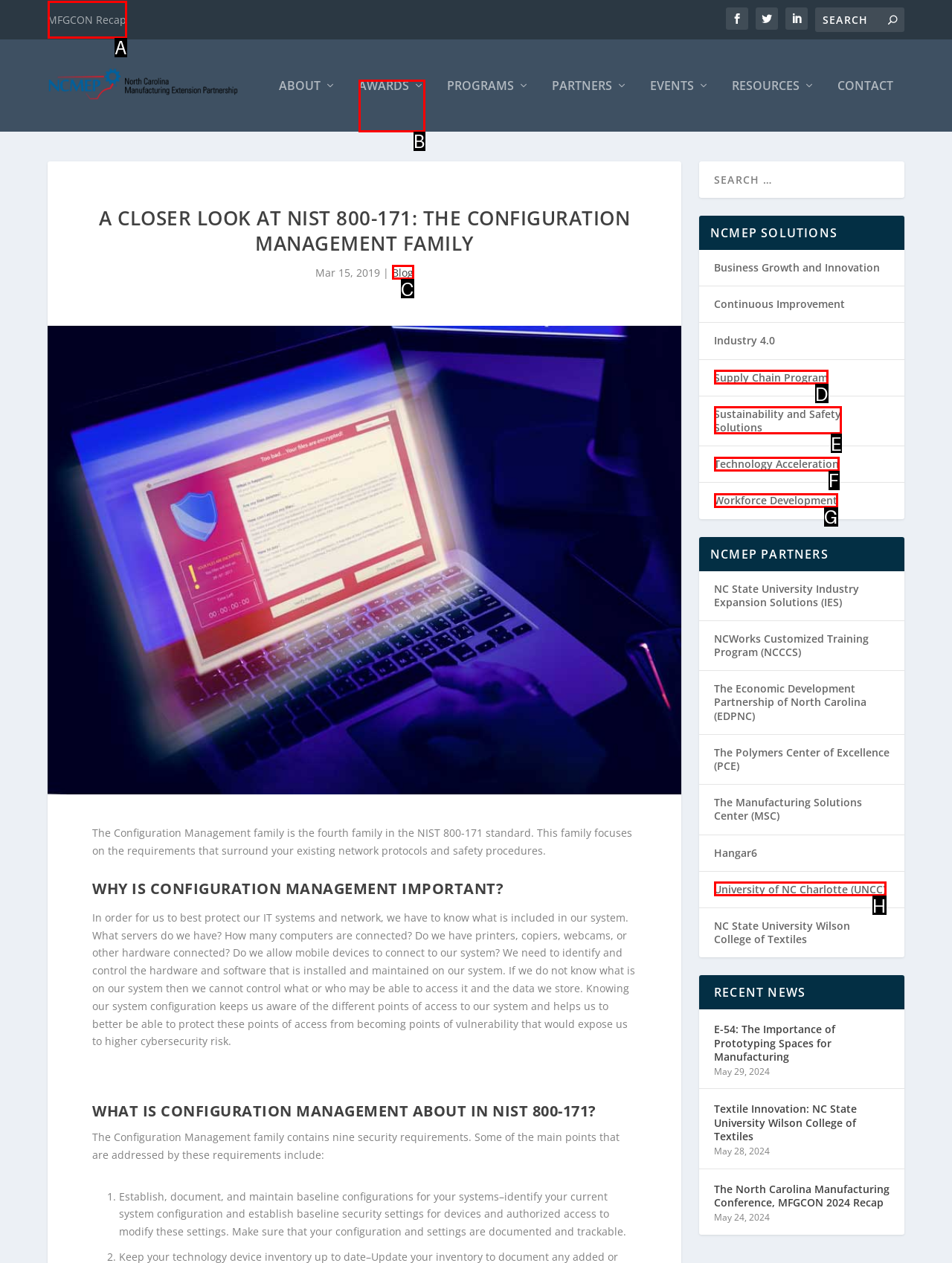Select the HTML element that corresponds to the description: Workforce Development
Reply with the letter of the correct option from the given choices.

G